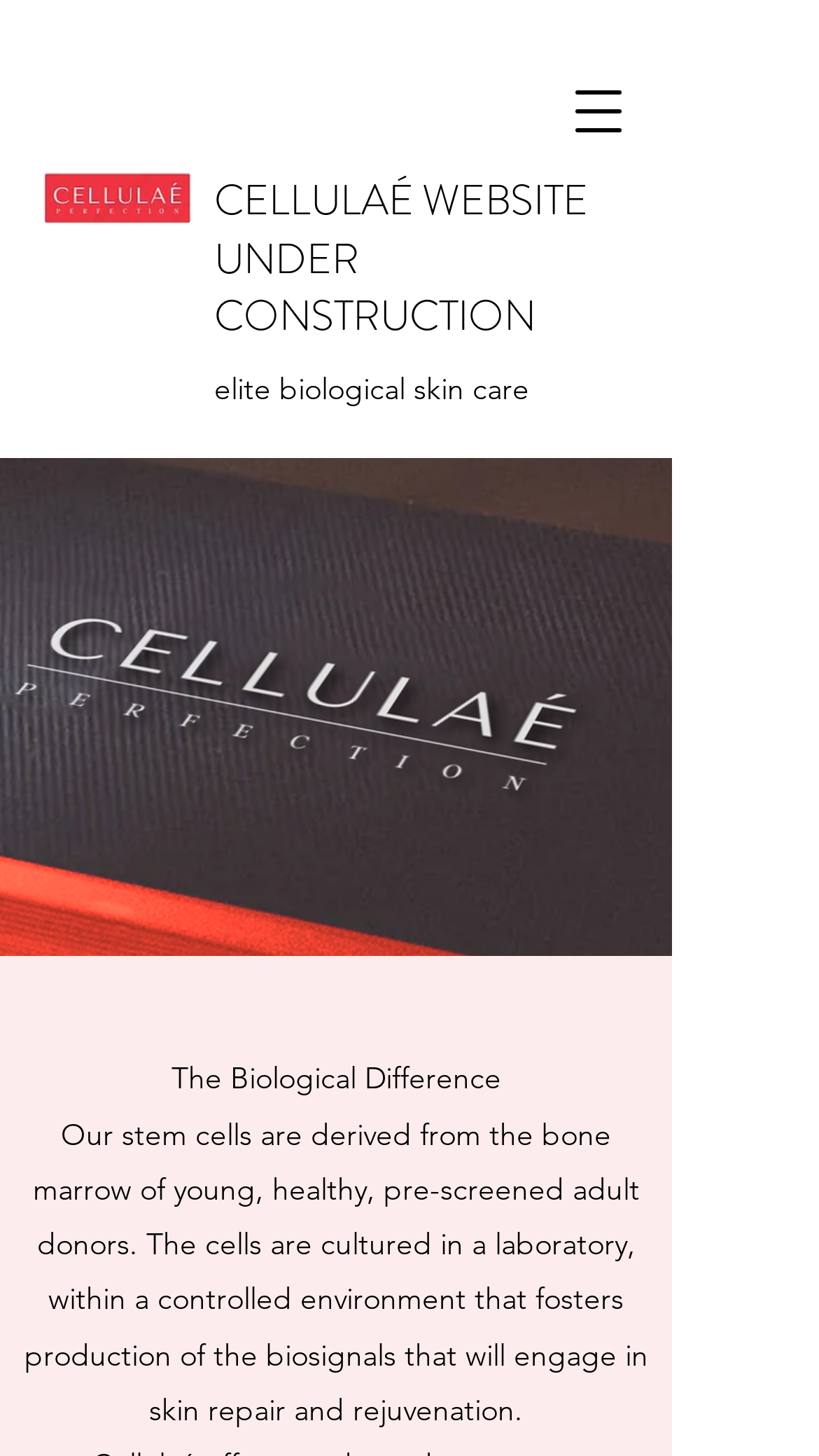Respond with a single word or phrase to the following question:
What is the website under construction?

CELLULAÉ WEBSITE